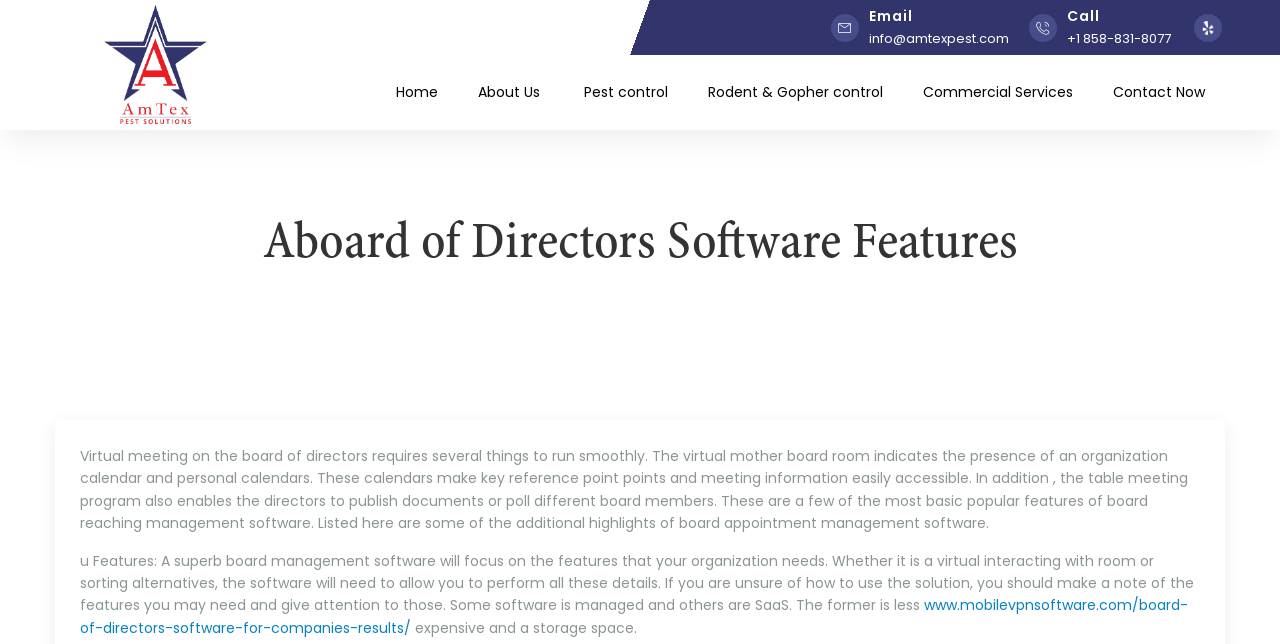Locate the bounding box coordinates of the element to click to perform the following action: 'Click the 'Contact Now' link'. The coordinates should be given as four float values between 0 and 1, in the form of [left, top, right, bottom].

[0.87, 0.115, 0.941, 0.171]